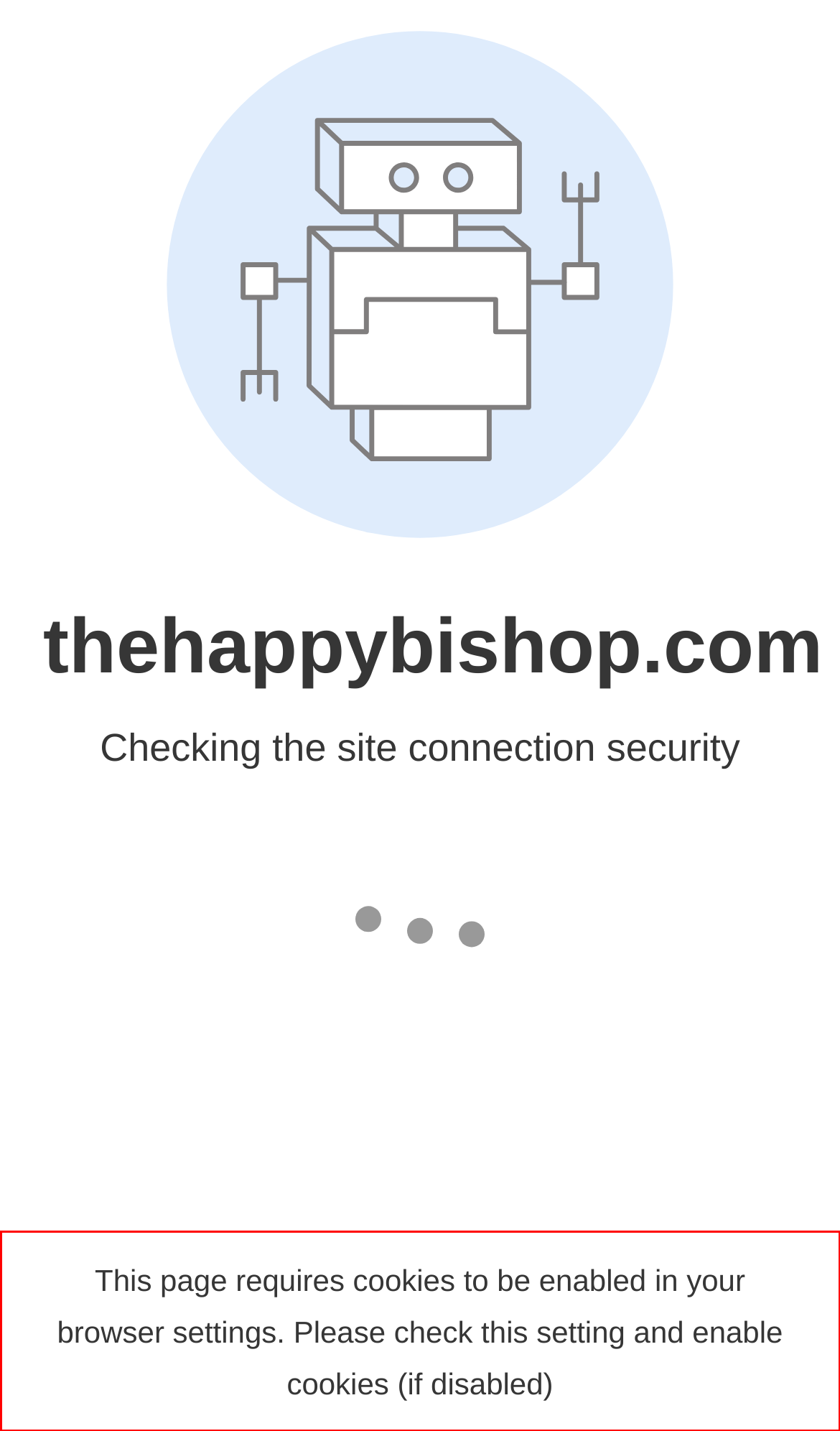Analyze the screenshot of a webpage where a red rectangle is bounding a UI element. Extract and generate the text content within this red bounding box.

This page requires cookies to be enabled in your browser settings. Please check this setting and enable cookies (if disabled)